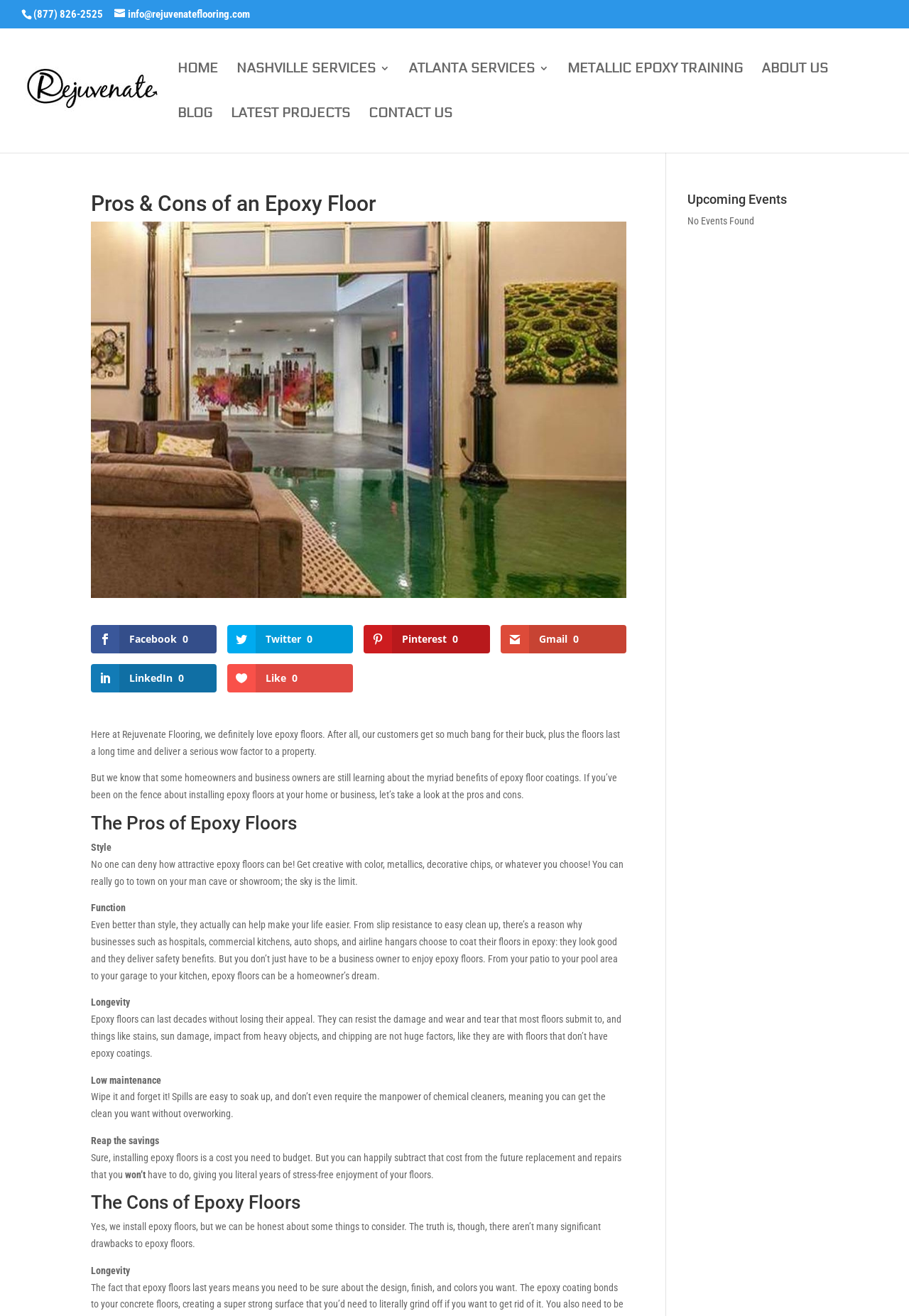Please answer the following question as detailed as possible based on the image: 
What is the purpose of epoxy floors in businesses such as hospitals and commercial kitchens?

According to the webpage, epoxy floors are used in businesses such as hospitals and commercial kitchens because they provide safety benefits, in addition to their aesthetic appeal.